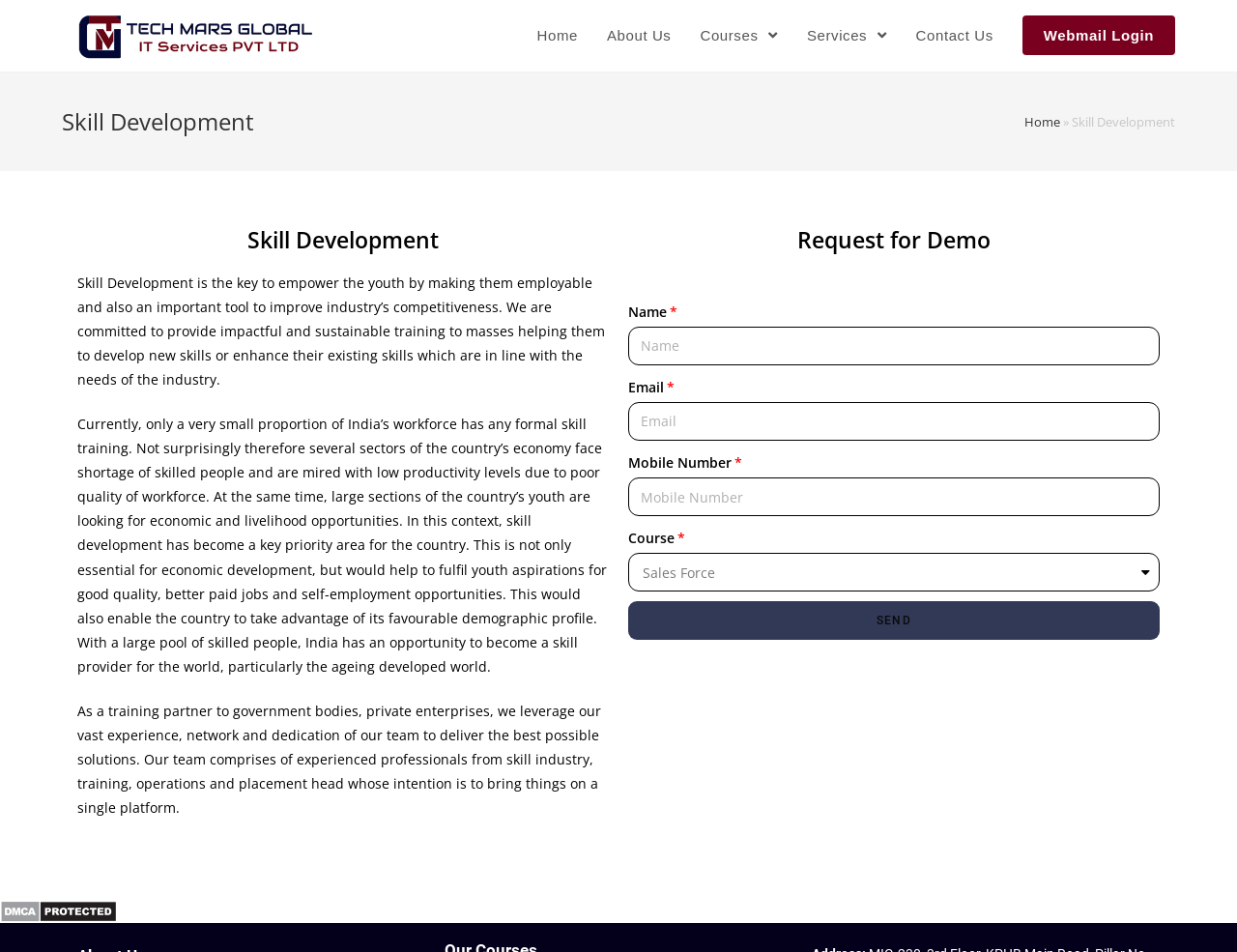What is the name of the company providing IT services?
Give a single word or phrase answer based on the content of the image.

Tech Mars Global IT